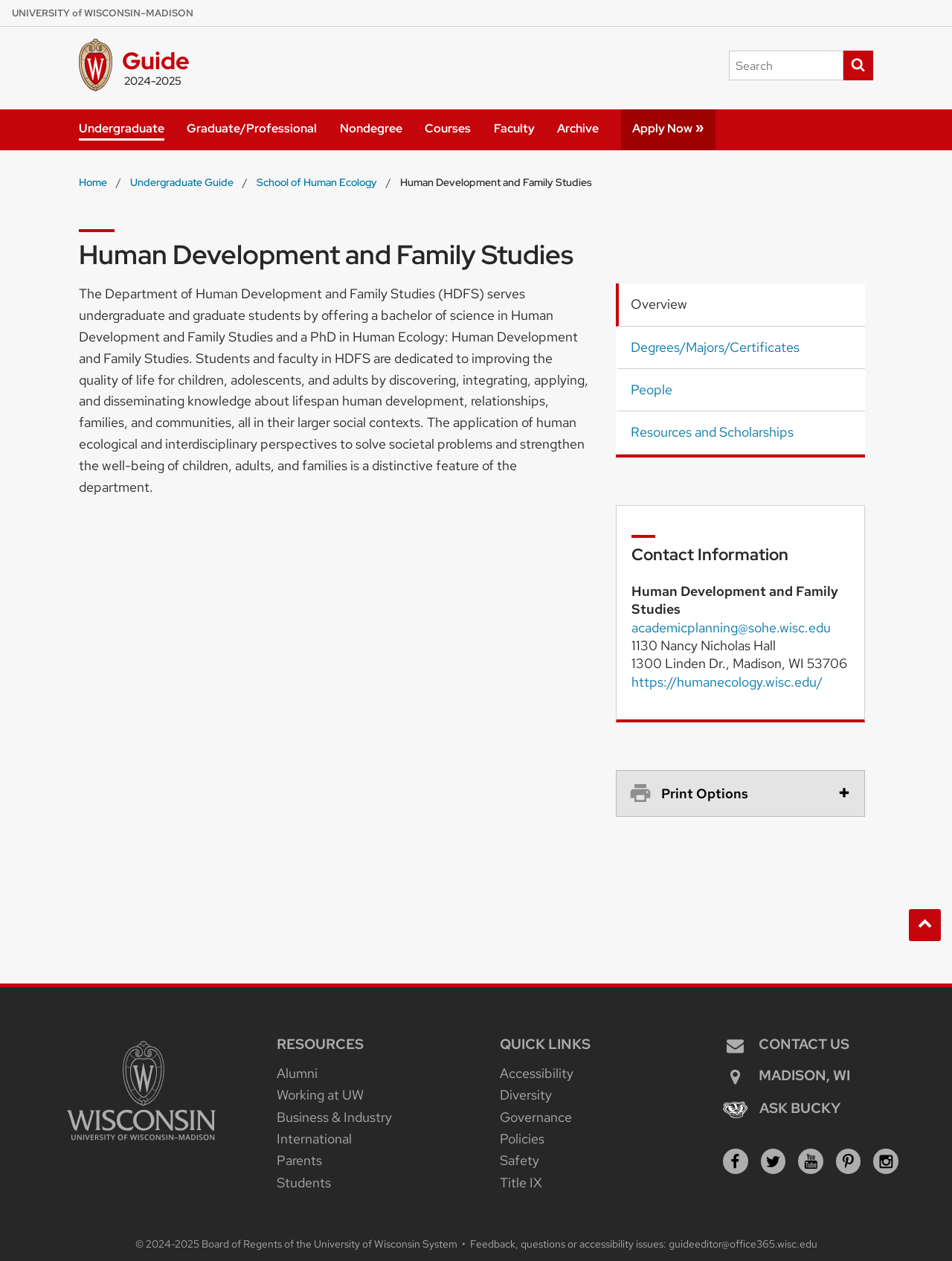Refer to the image and provide an in-depth answer to the question:
What is the PhD program offered by the department?

I found the answer by reading the text in the 'Overview' tab, which describes the department's programs. It mentions that the department offers a PhD in Human Ecology: Human Development and Family Studies.